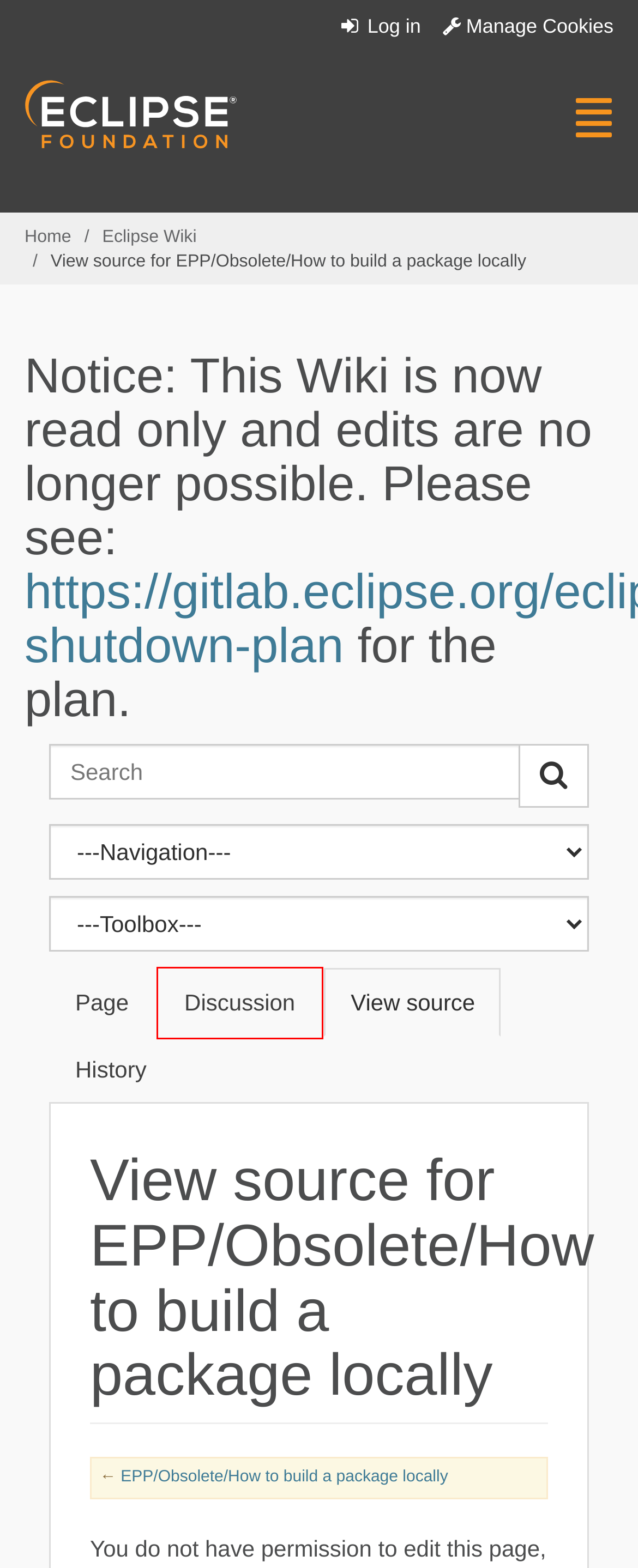You are presented with a screenshot of a webpage containing a red bounding box around an element. Determine which webpage description best describes the new webpage after clicking on the highlighted element. Here are the candidates:
A. Eclipse Membership | The Eclipse Foundation
B. Eclipse Logos and Artwork | The Eclipse Foundation
C. Eclipse Foundation AISBL Board of Directors | The Eclipse Foundation
D. The Community for Open Collaboration and Innovation | The Eclipse Foundation
E. Bugzilla Main Page
F. Eclipse Foundation Website Privacy Policy | The Eclipse Foundation
G. EPP/Obsolete/How to build a package locally - Eclipsepedia
H. Industry Collaborations | The Eclipse Foundation

G